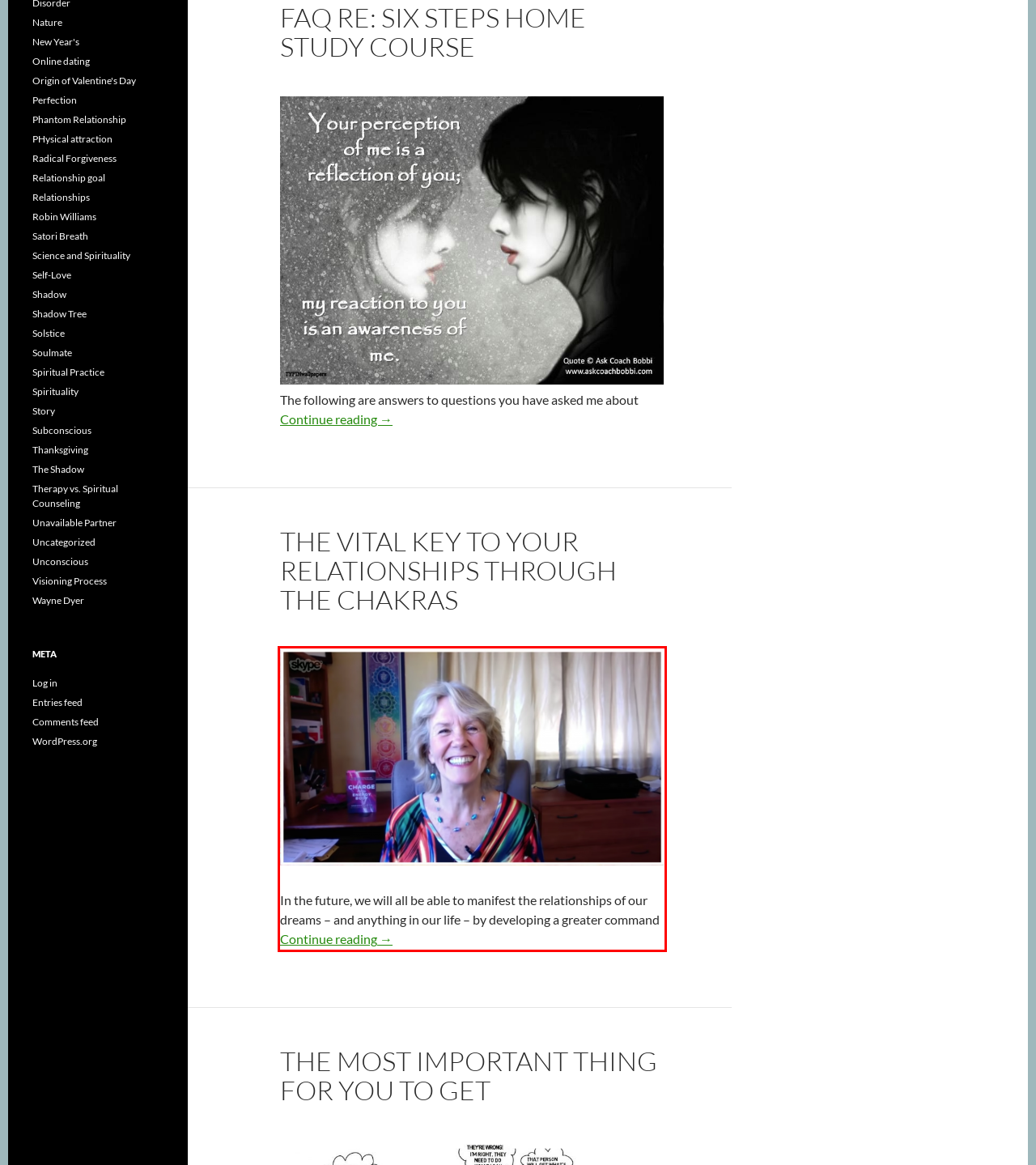With the given screenshot of a webpage, locate the red rectangle bounding box and extract the text content using OCR.

In the future, we will all be able to manifest the relationships of our dreams – and anything in our life – by developing a greater command Continue reading The Vital Key to Your Relationships Through the Chakras →